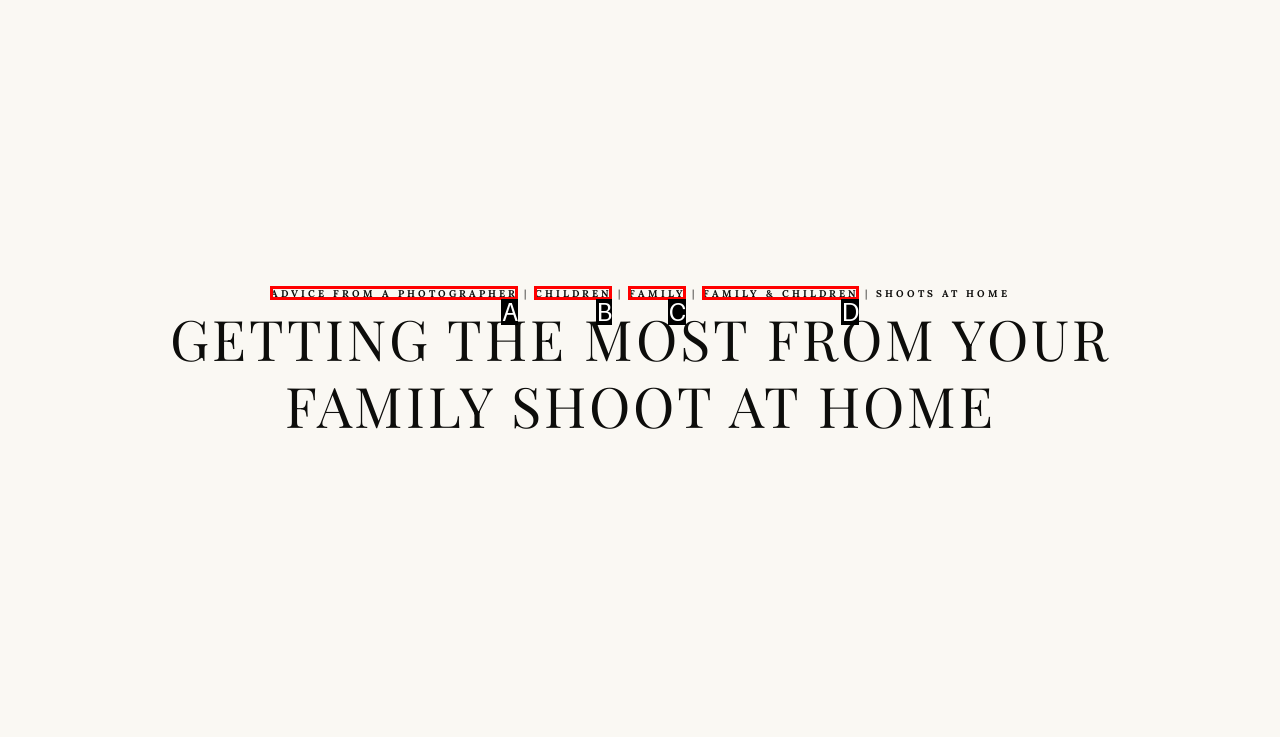Determine which option fits the following description: Alma
Answer with the corresponding option's letter directly.

None